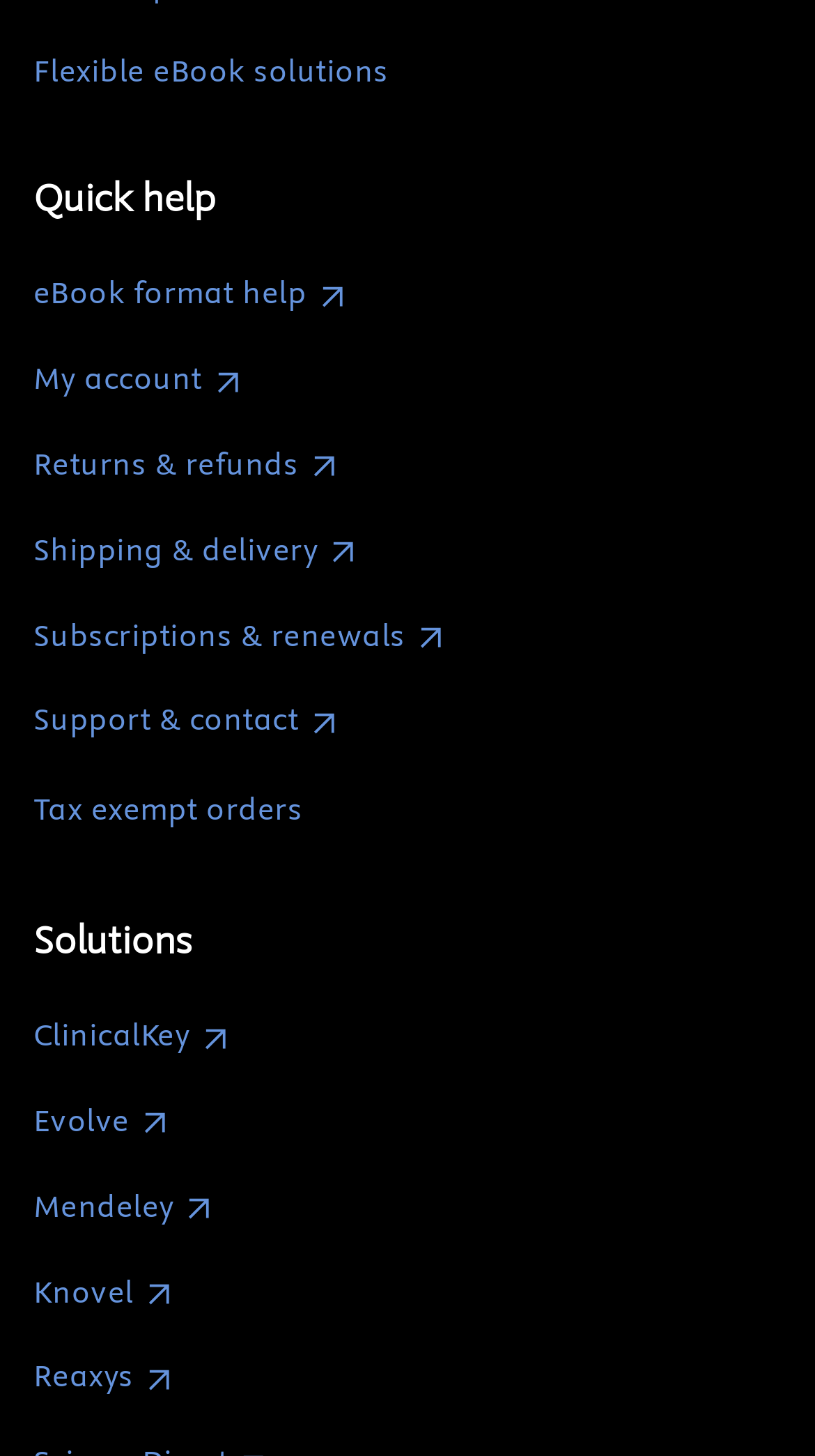What is the purpose of the button on the webpage?
Provide a thorough and detailed answer to the question.

The button on the webpage is labeled 'Tax exempt orders' and has a popup dialog associated with it, suggesting that it is used to facilitate tax-exempt orders.